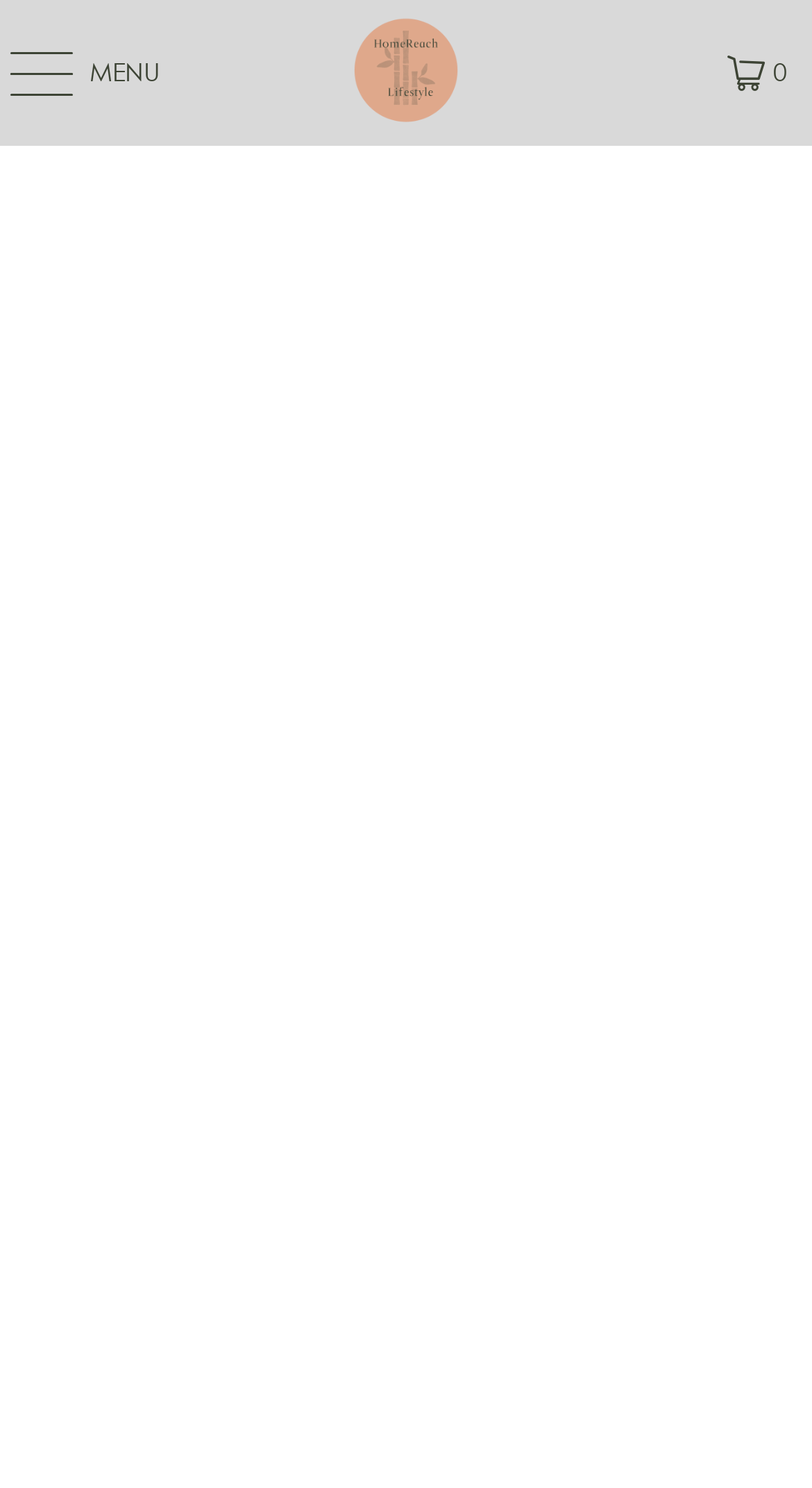How many images are there on this webpage?
Based on the image, provide a one-word or brief-phrase response.

3